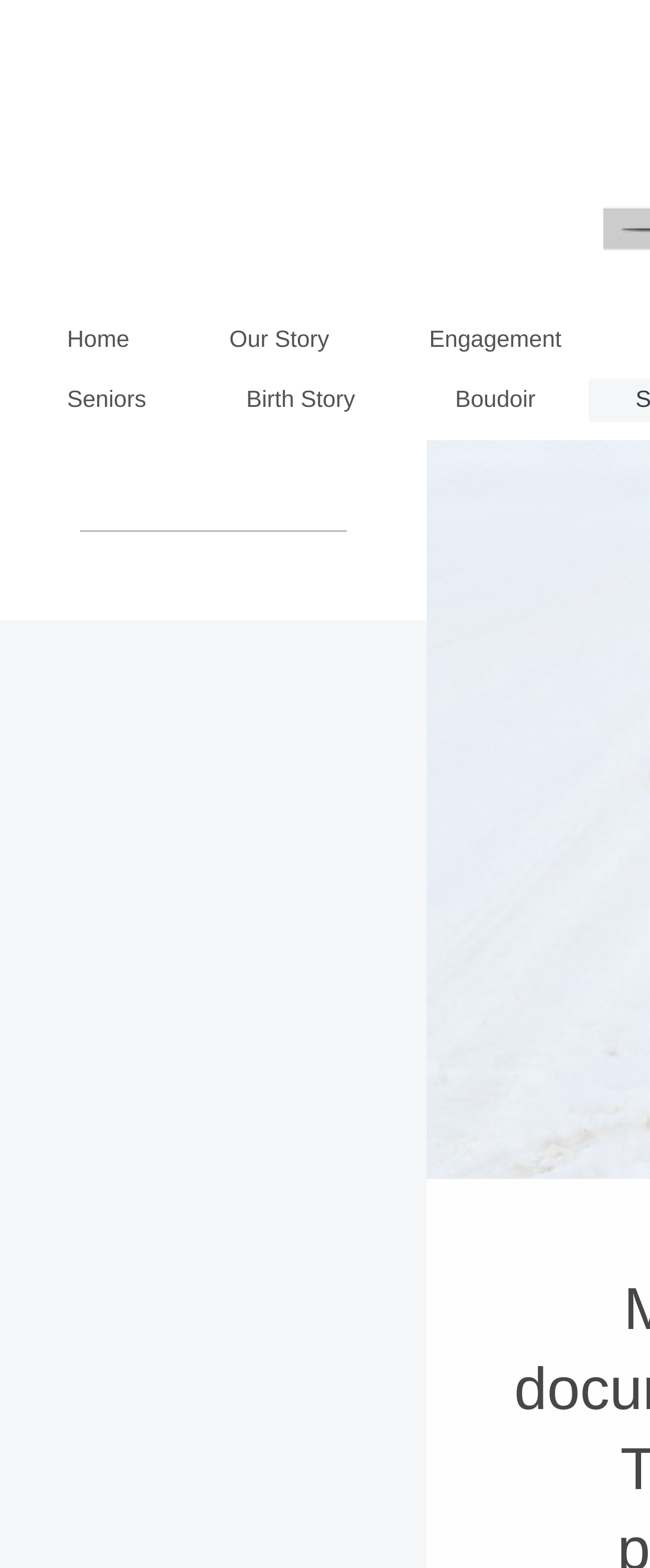Determine the main text heading of the webpage and provide its content.

Special Life Moment Mini Sessions